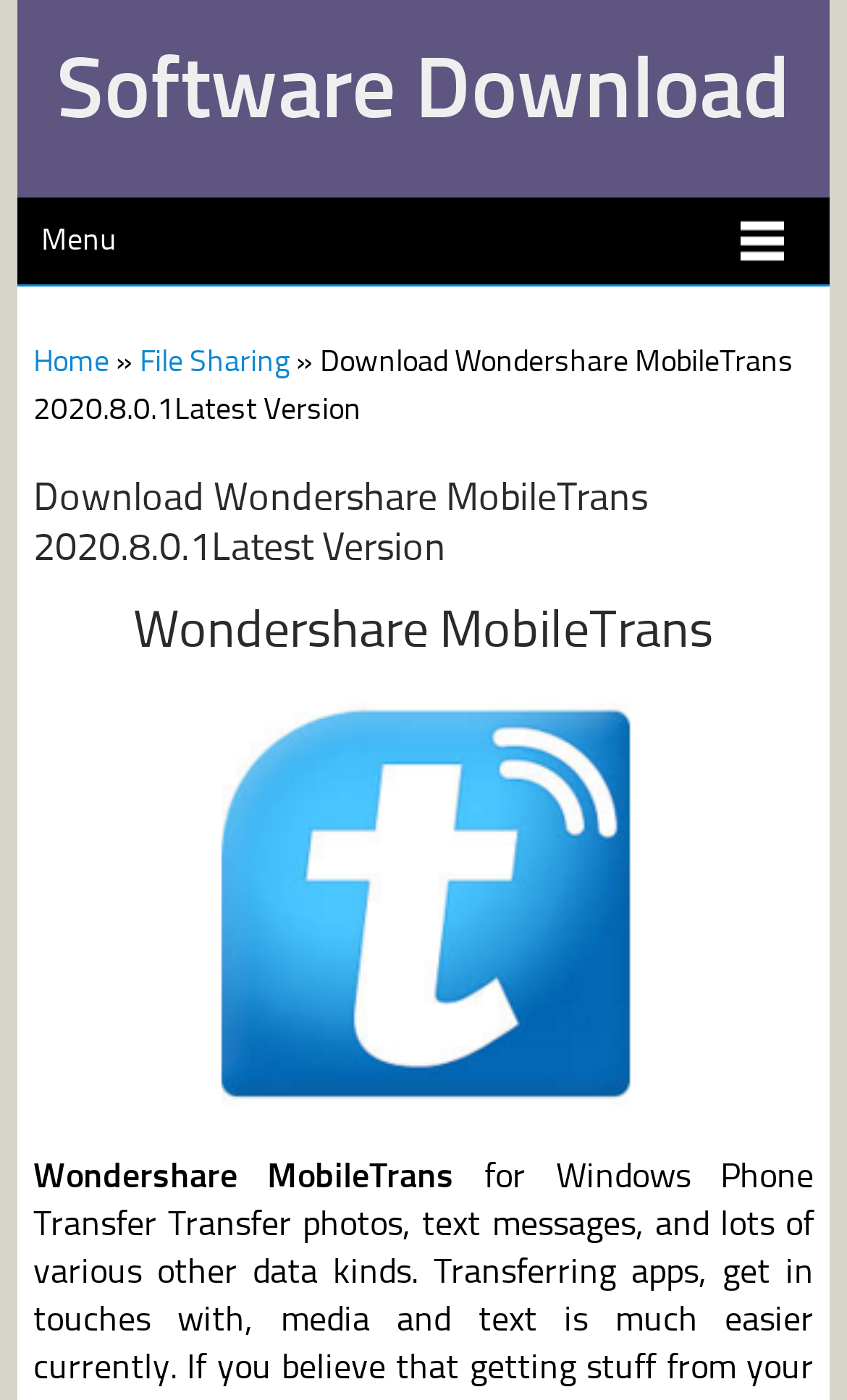Please determine the heading text of this webpage.

Download Wondershare MobileTrans 2020.8.0.1Latest Version